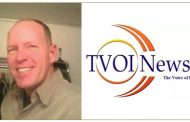Is the logo of TVOI News simple?
Provide an in-depth and detailed explanation in response to the question.

The logo of TVOI News is not simple because it includes a decorative design with curved lines, which adds a dynamic element to the branding, making it more complex than a simple text-based logo.